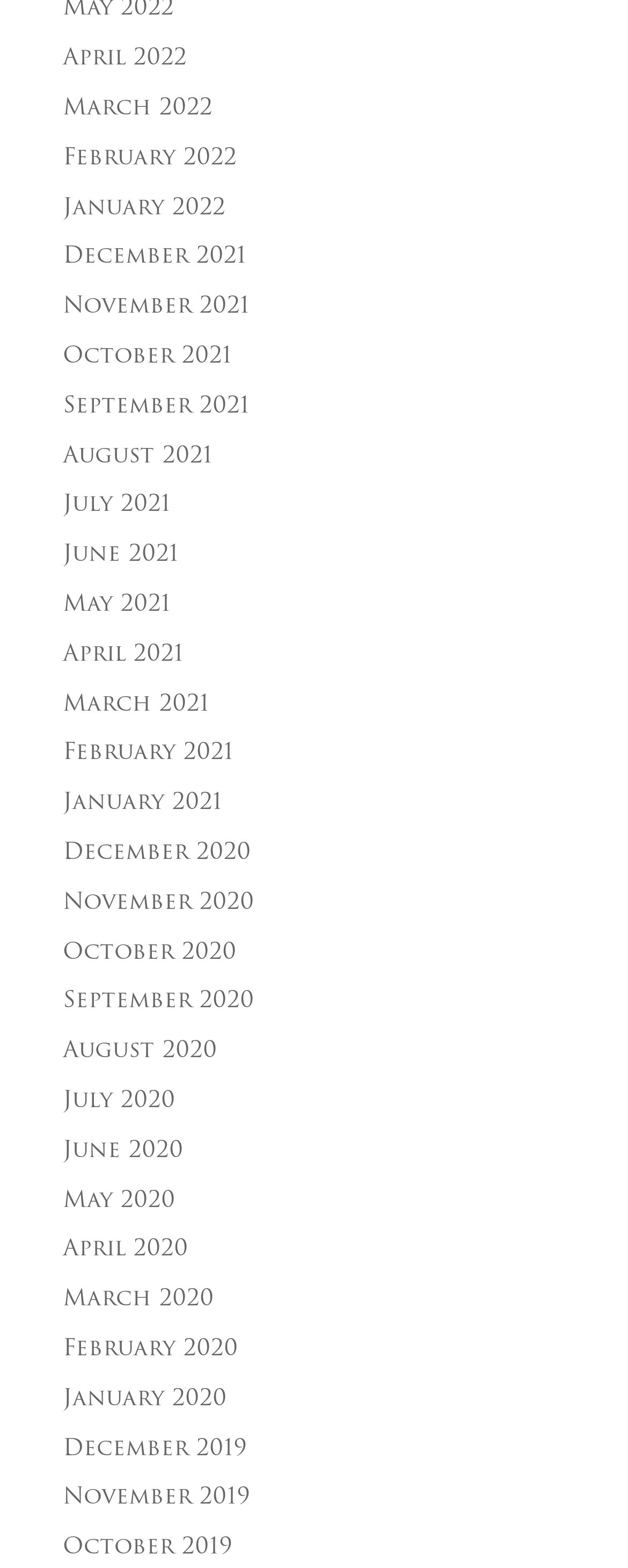Kindly provide the bounding box coordinates of the section you need to click on to fulfill the given instruction: "view April 2022".

None